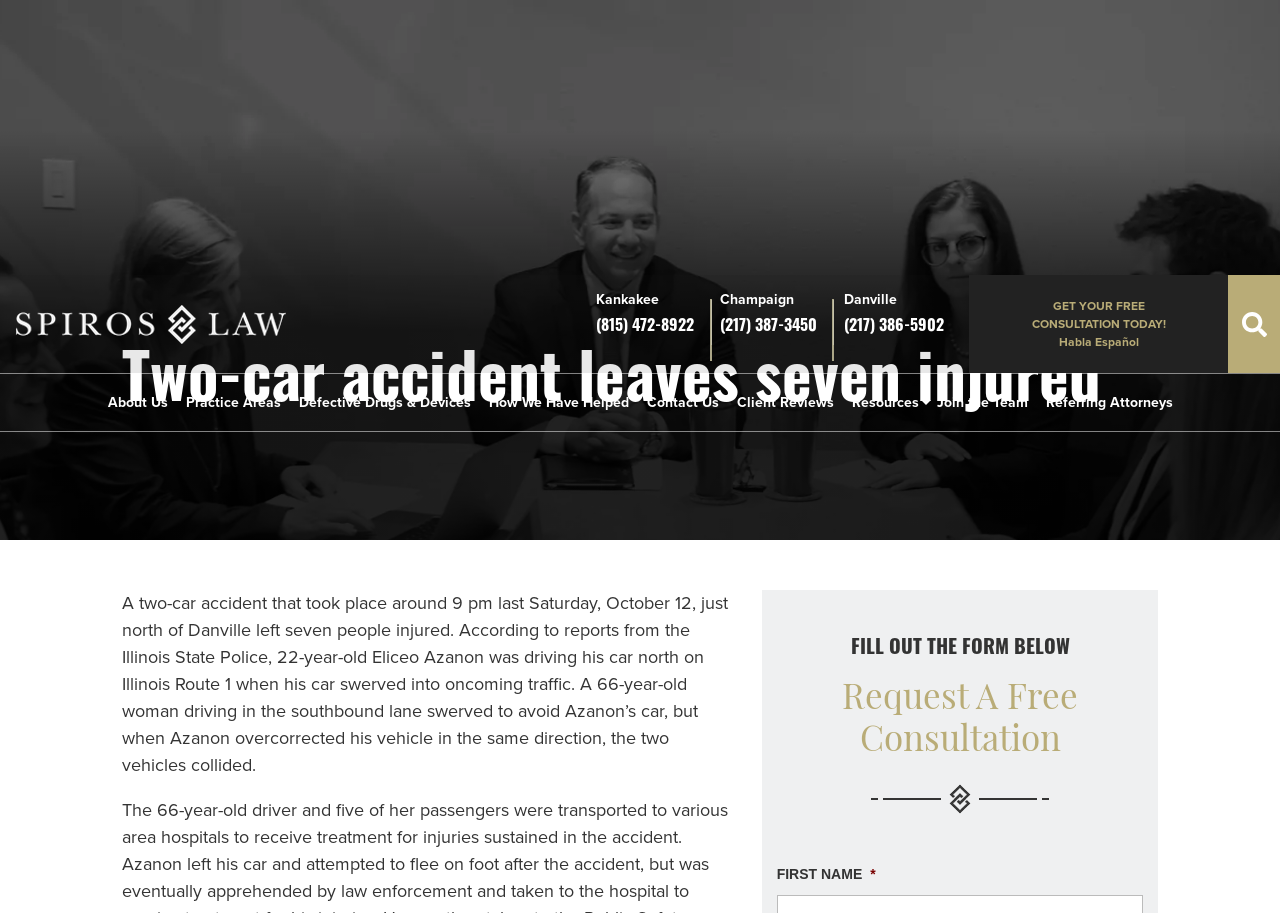Pinpoint the bounding box coordinates of the clickable element to carry out the following instruction: "Click the Spiros Law Logo."

[0.012, 0.041, 0.223, 0.063]